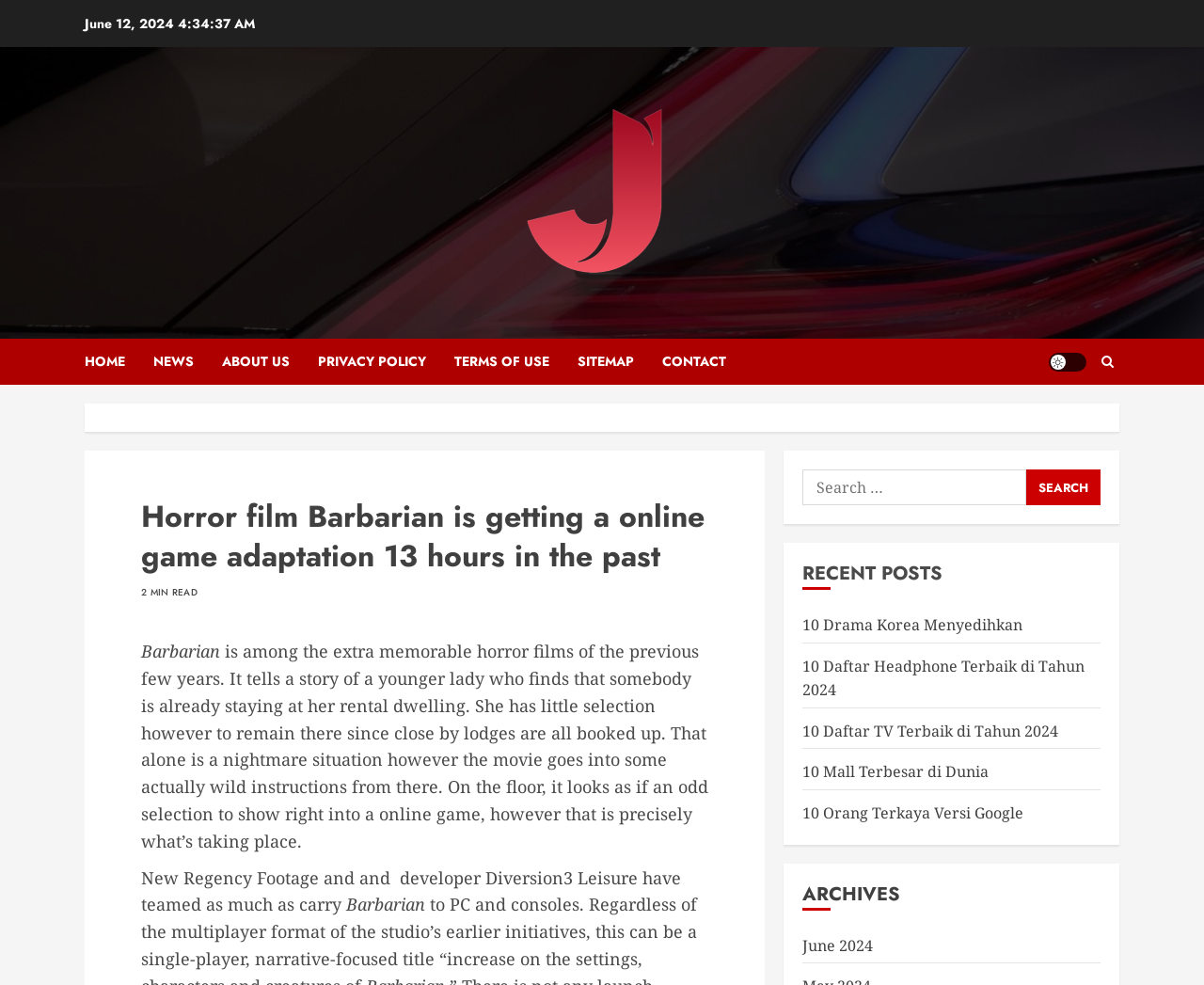From the details in the image, provide a thorough response to the question: What is the date of the article?

I found the date of the article by looking at the top of the webpage, where it says 'June 12, 2024' in a static text element.